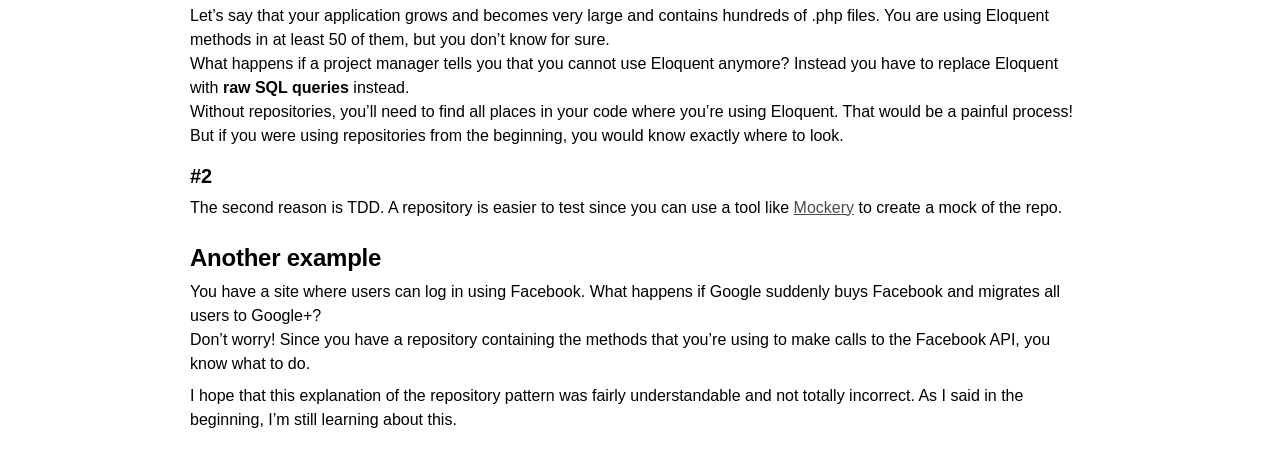Use a single word or phrase to answer this question: 
What is the problem if a project manager tells you to stop using Eloquent?

Painful process